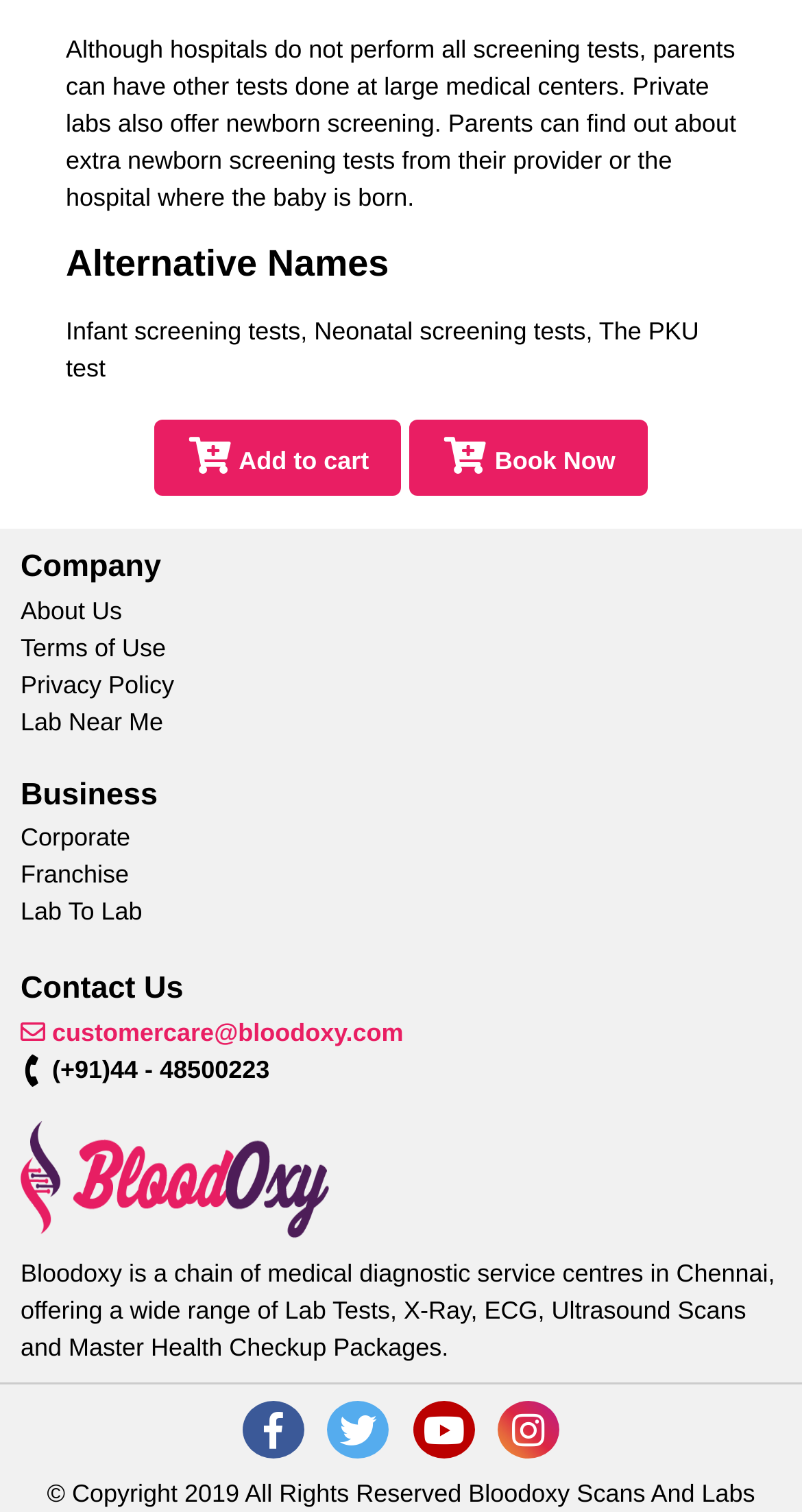Mark the bounding box of the element that matches the following description: "Lab To Lab".

[0.026, 0.594, 0.177, 0.613]